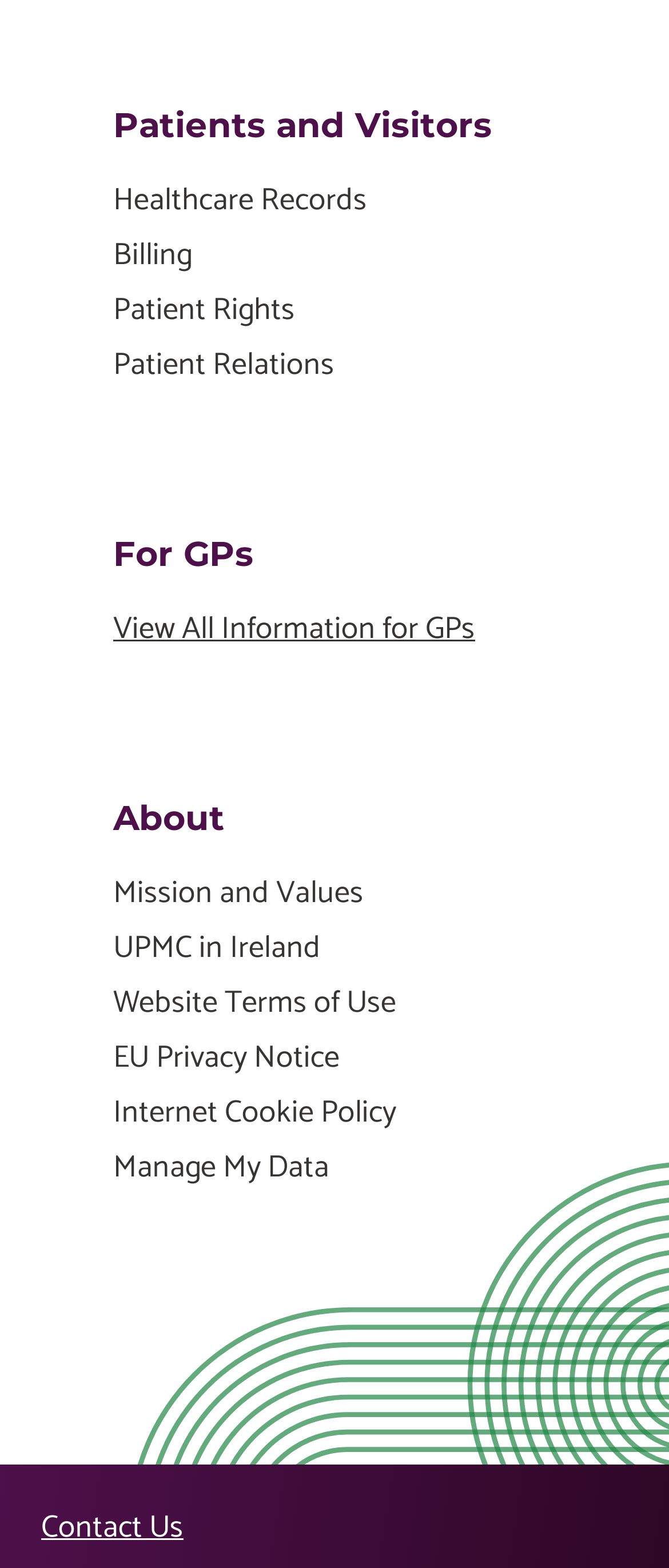Give a concise answer of one word or phrase to the question: 
What is the last link in the list?

Manage My Data